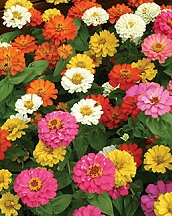Use one word or a short phrase to answer the question provided: 
What is the theme associated with the image?

Stars of Heaven Flower Essences